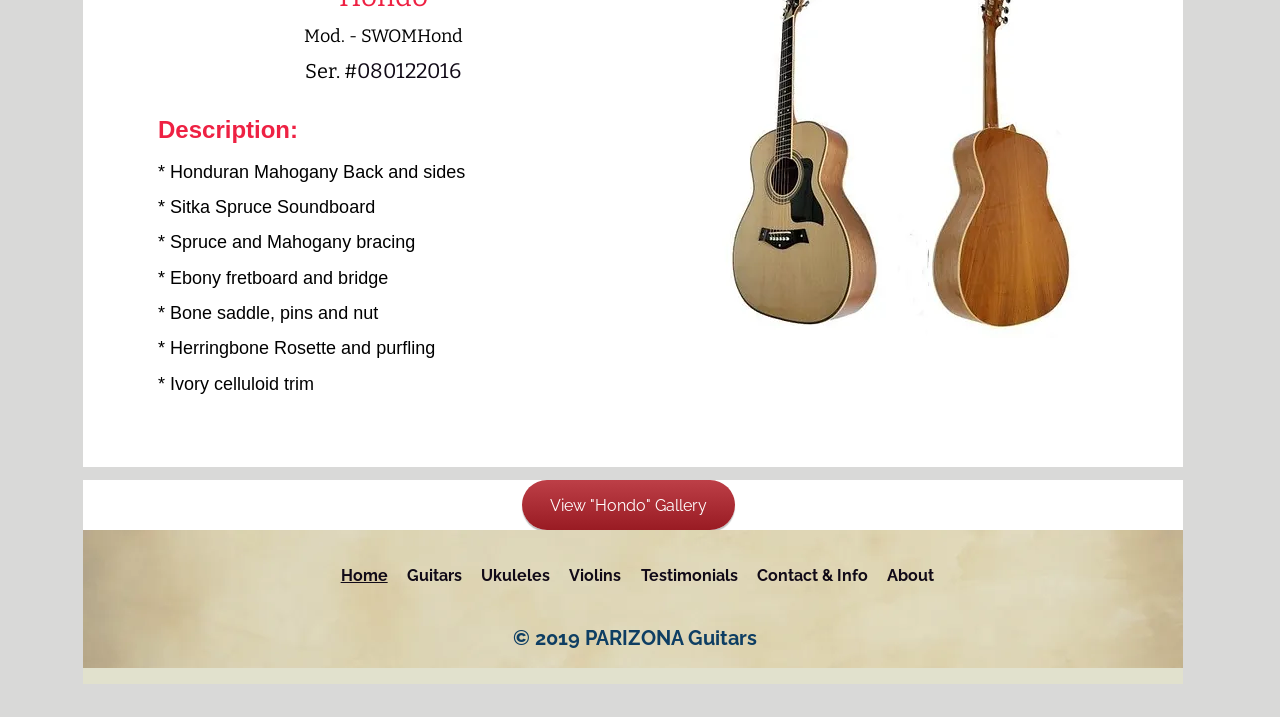Can you pinpoint the bounding box coordinates for the clickable element required for this instruction: "Go to home page"? The coordinates should be four float numbers between 0 and 1, i.e., [left, top, right, bottom].

[0.259, 0.774, 0.31, 0.832]